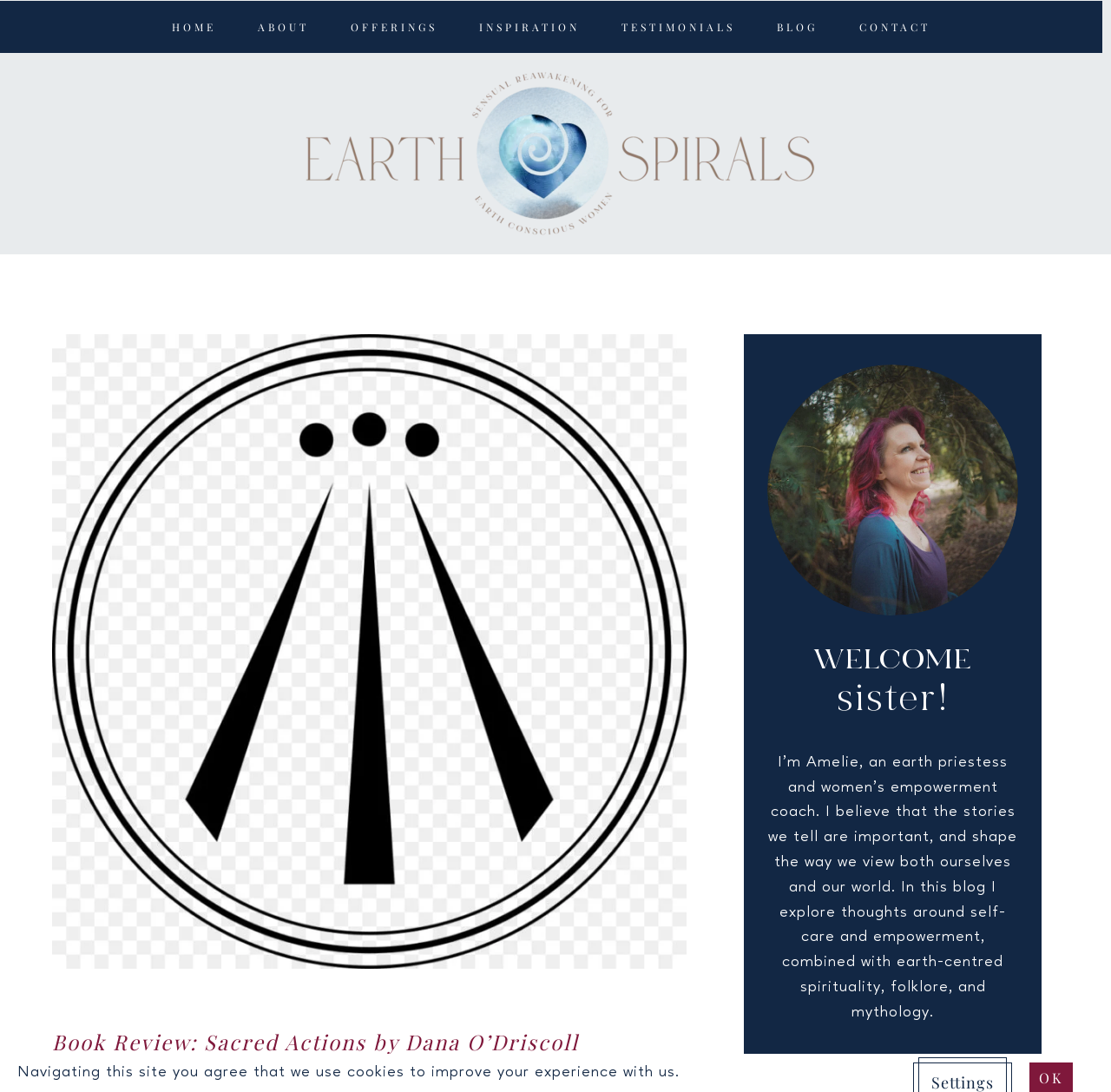Locate the bounding box coordinates of the clickable part needed for the task: "Go to the next post".

None